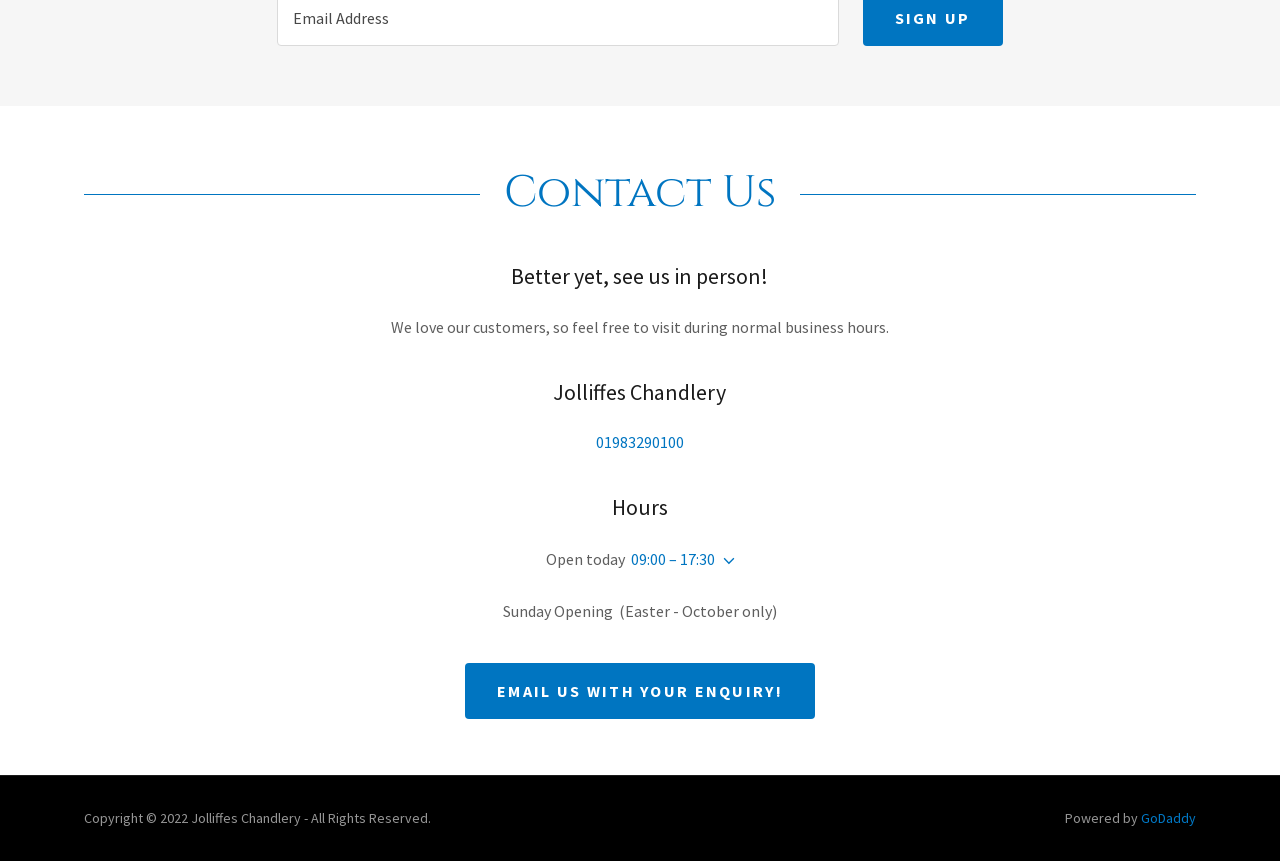Locate the bounding box of the UI element described in the following text: "GoDaddy".

[0.891, 0.939, 0.934, 0.96]